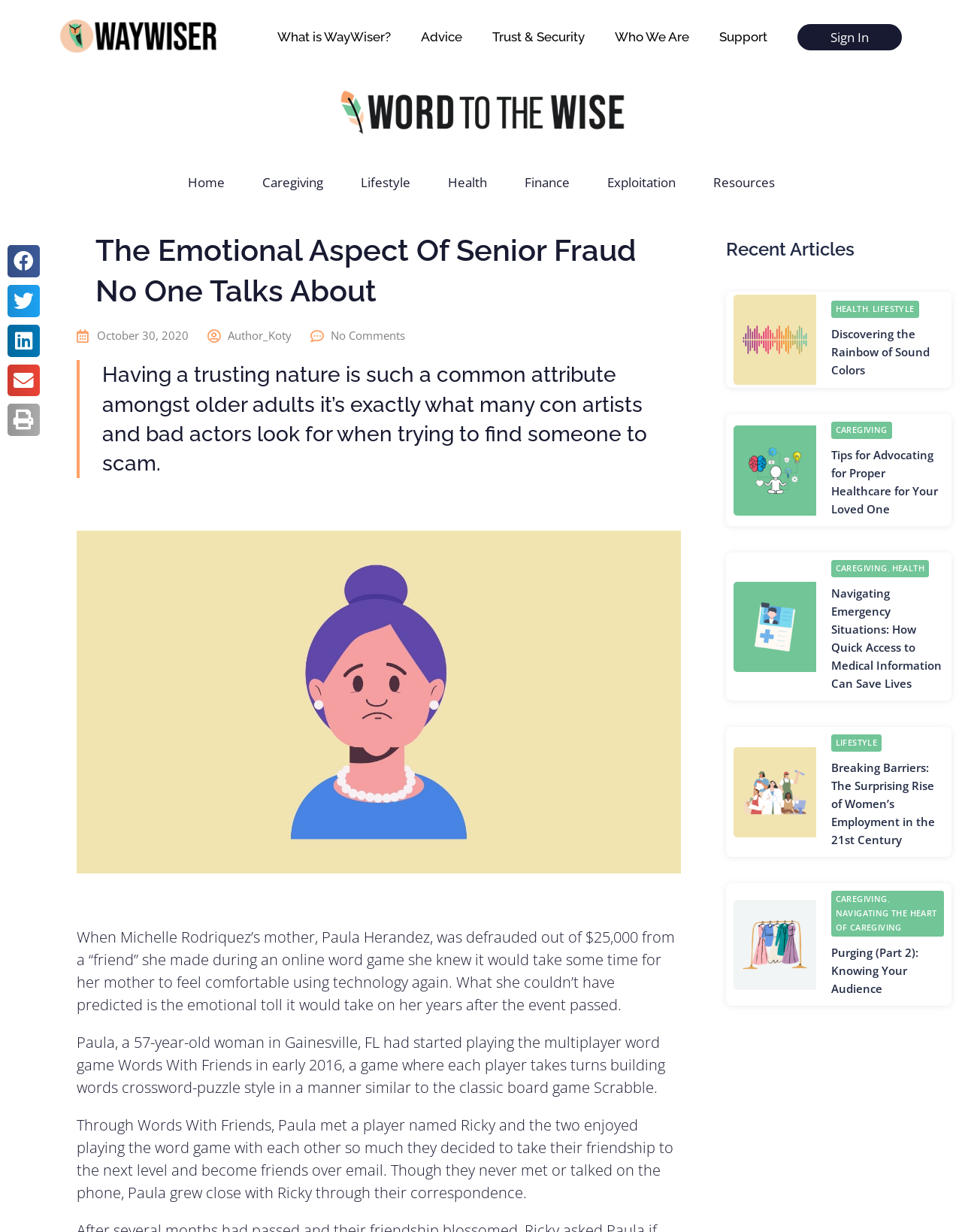Generate a thorough caption detailing the webpage content.

This webpage is about senior fraud and its emotional impact. At the top, there is a logo of WayWiser, a secondary logo, and a navigation menu with links to "What is WayWiser?", "Advice", "Trust & Security", "Who We Are", and "Support". On the right side, there is a "Sign In" link.

Below the navigation menu, there is a main heading "The Emotional Aspect Of Senior Fraud No One Talks About" followed by a subheading with the date "October 30, 2020" and the author's name "Koty". There is also a "No Comments" text.

The main content of the webpage is an article about senior fraud, which starts with a story about a woman named Paula who was defrauded out of $25,000 by a scammer she met through an online word game. The article discusses the emotional toll this experience took on Paula and how it affected her trust in technology.

On the right side of the article, there are social media sharing buttons for Facebook, Twitter, LinkedIn, email, and print.

At the bottom of the webpage, there is a section titled "Recent Articles" with four articles listed. Each article has a heading, a brief summary, and a link to read more. The articles are about various topics, including sound colors, caregiving tips, emergency medical records, and women's employment.